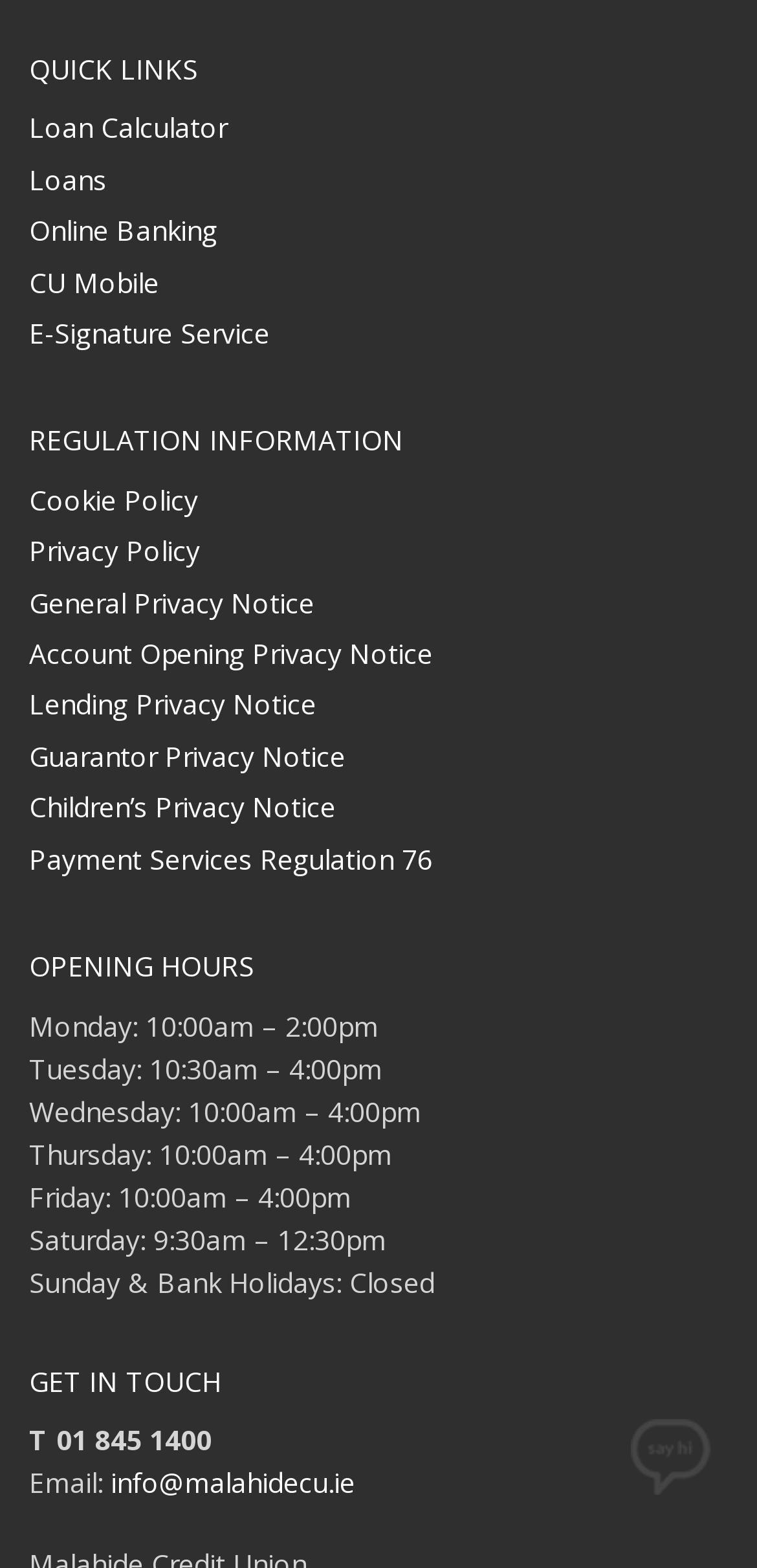How many regulation information links are there?
Ensure your answer is thorough and detailed.

There are 8 regulation information links, including 'Cookie Policy', 'Privacy Policy', 'General Privacy Notice', 'Account Opening Privacy Notice', 'Lending Privacy Notice', 'Guarantor Privacy Notice', 'Children’s Privacy Notice', and 'Payment Services Regulation 76'.